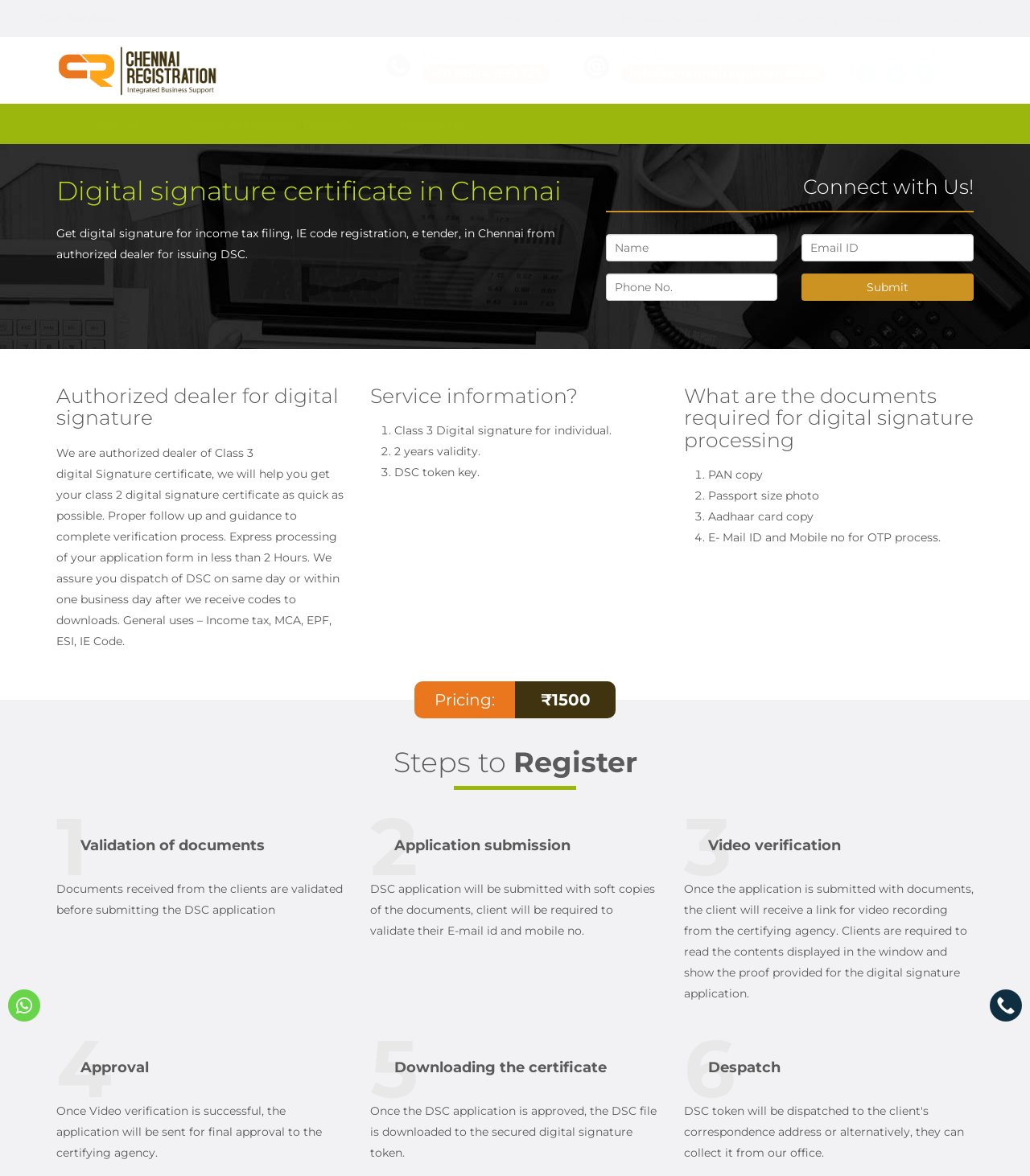What is the purpose of the video verification step?
Using the information from the image, answer the question thoroughly.

I found the information about the video verification step by reading the section labeled 'Video verification', which explains that clients are required to read the contents displayed in the window and show the proof provided for the digital signature application.